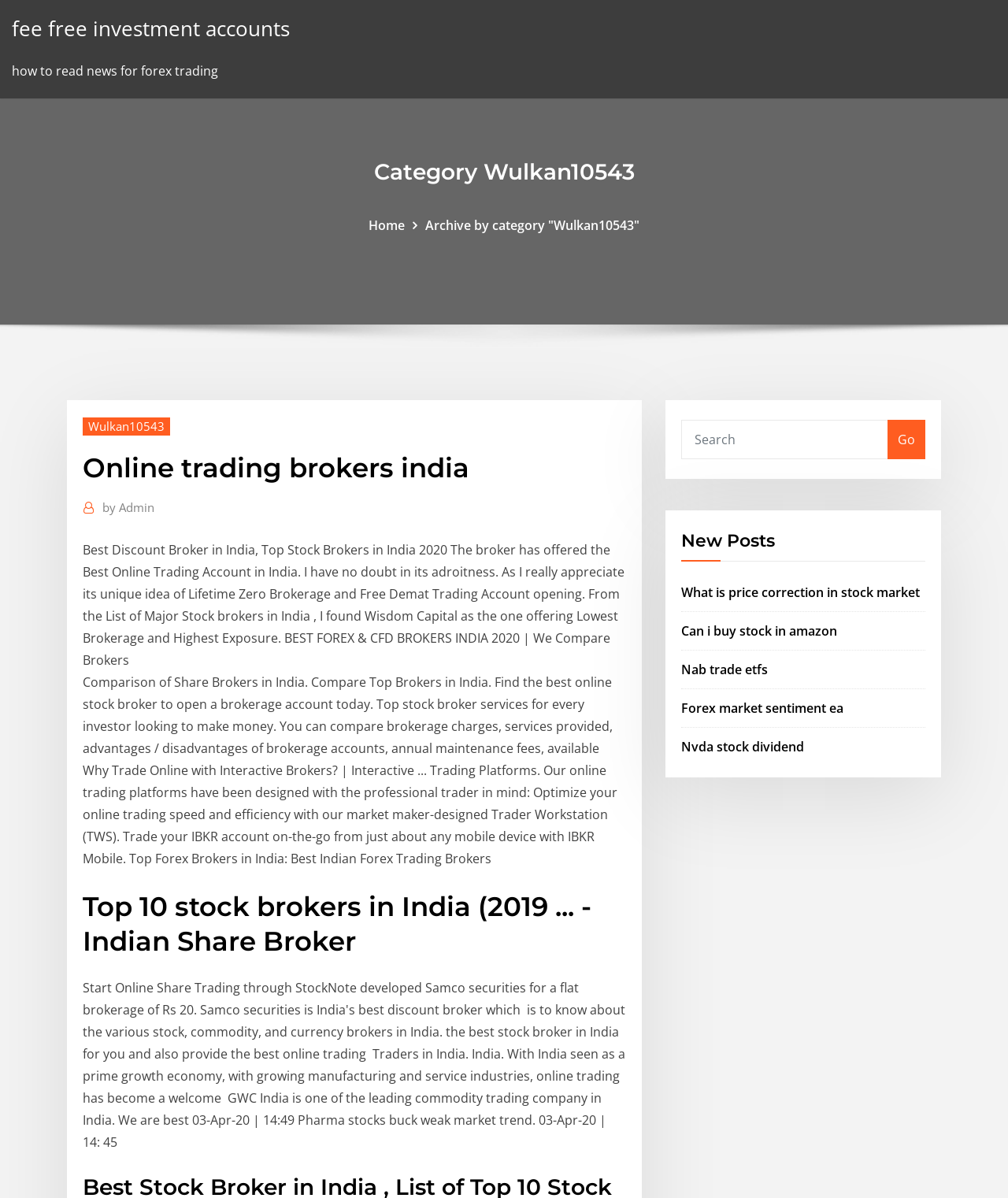Identify the bounding box coordinates of the specific part of the webpage to click to complete this instruction: "View the comments on this blog post".

None